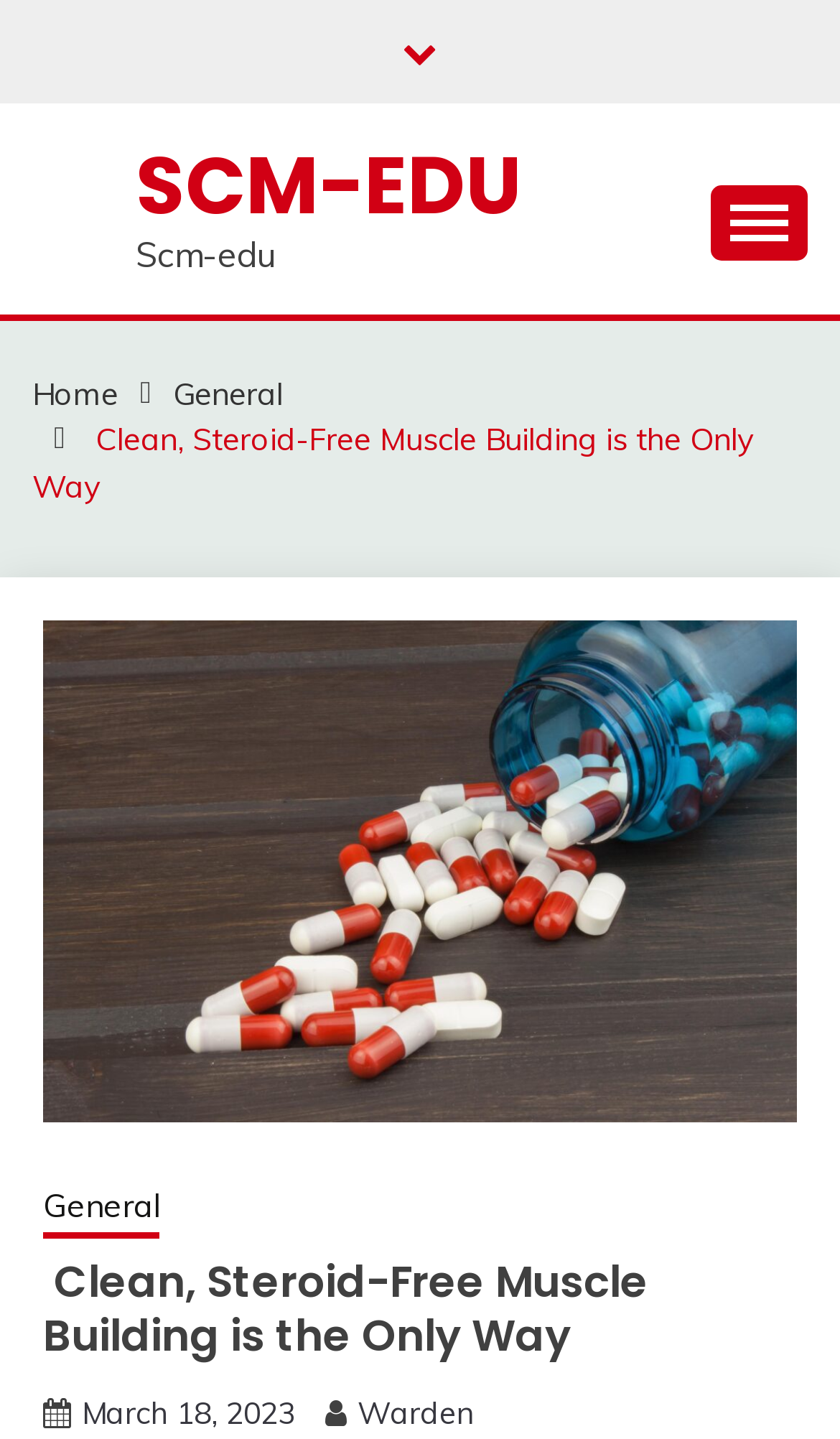Determine and generate the text content of the webpage's headline.

 Clean, Steroid-Free Muscle Building is the Only Way 